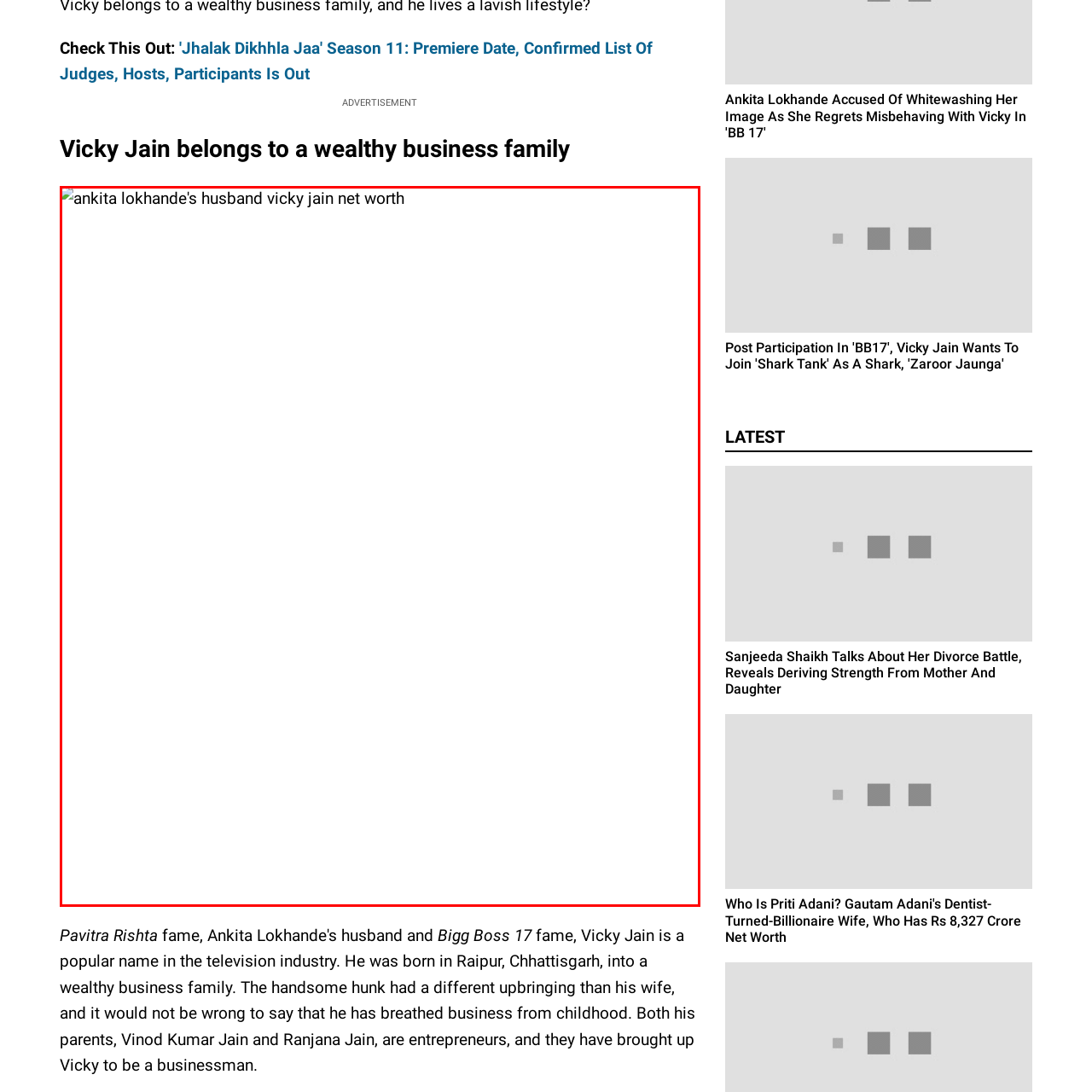Give a comprehensive caption for the image marked by the red rectangle.

The image features a label highlighting the wealth of Vicky Jain, who is known as Ankita Lokhande's husband. The caption draws attention to his notable net worth, emphasizing his standing as a prominent figure within the television industry. This aligns with recent discussions surrounding his career and personal life, particularly in relation to reality shows like "Bigg Boss." The image serves to complement the narrative of his background, which includes being born into a wealthy business family, further establishing his prominence in this context.